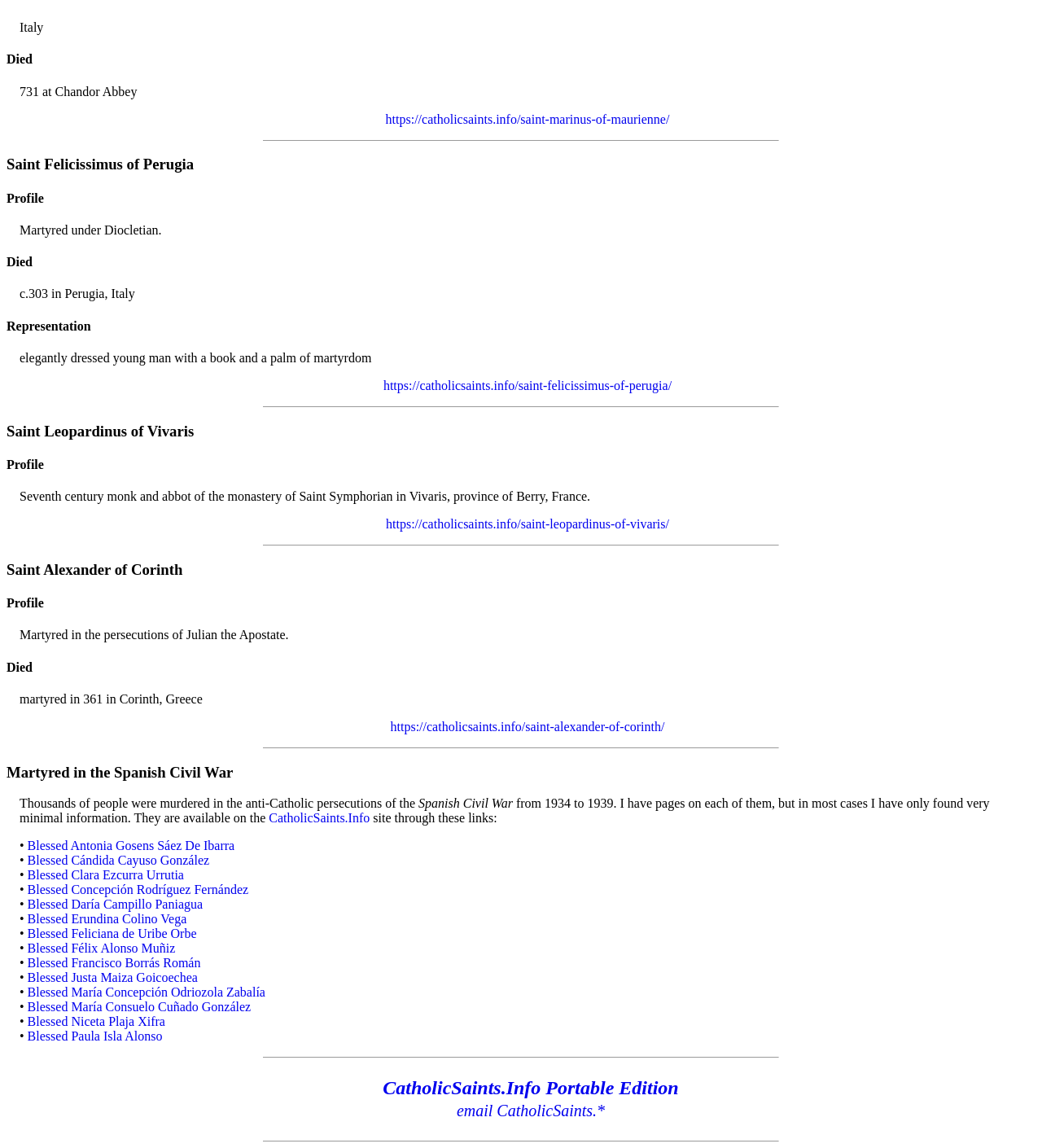Identify the bounding box of the UI component described as: "https://catholicsaints.info/saint-marinus-of-maurienne/".

[0.37, 0.098, 0.643, 0.11]